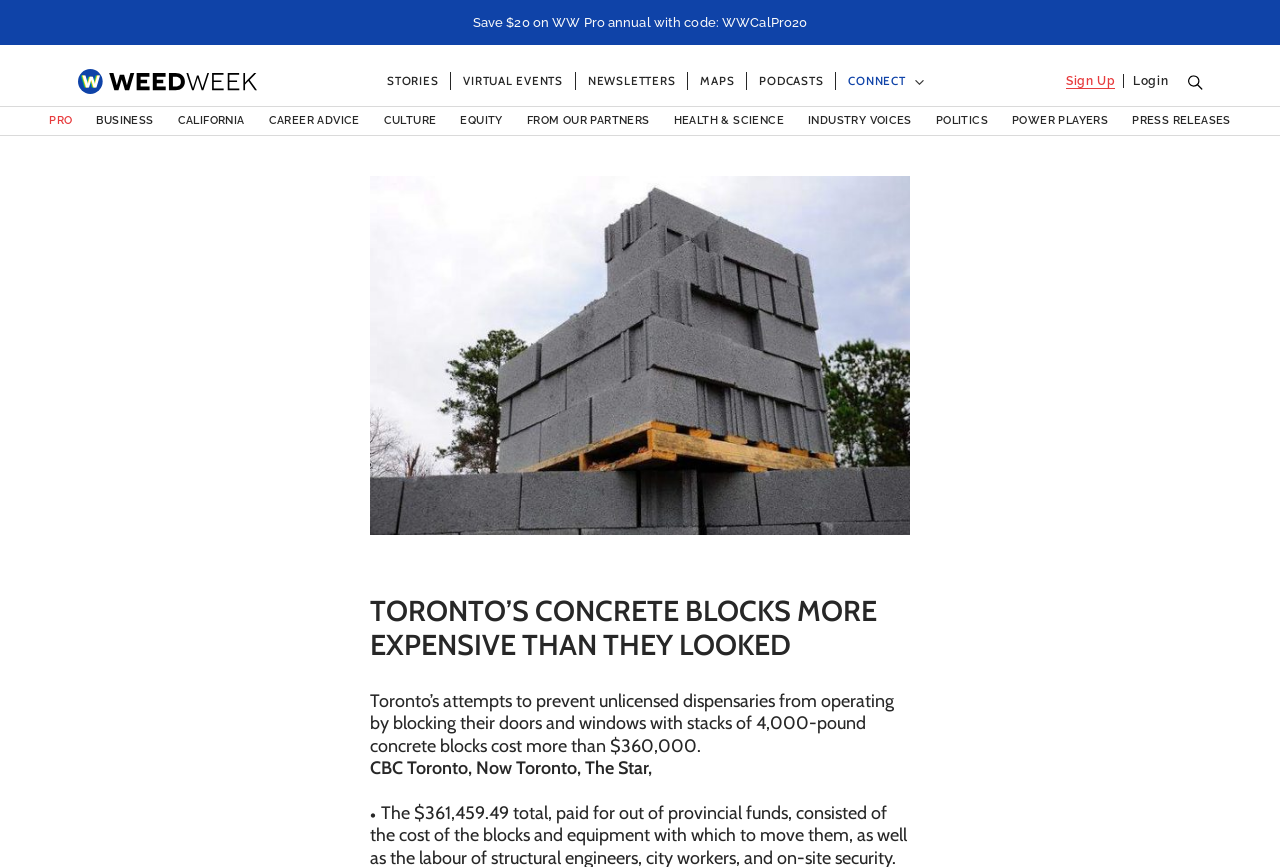What is the name of the website?
Using the screenshot, give a one-word or short phrase answer.

WeedWeek